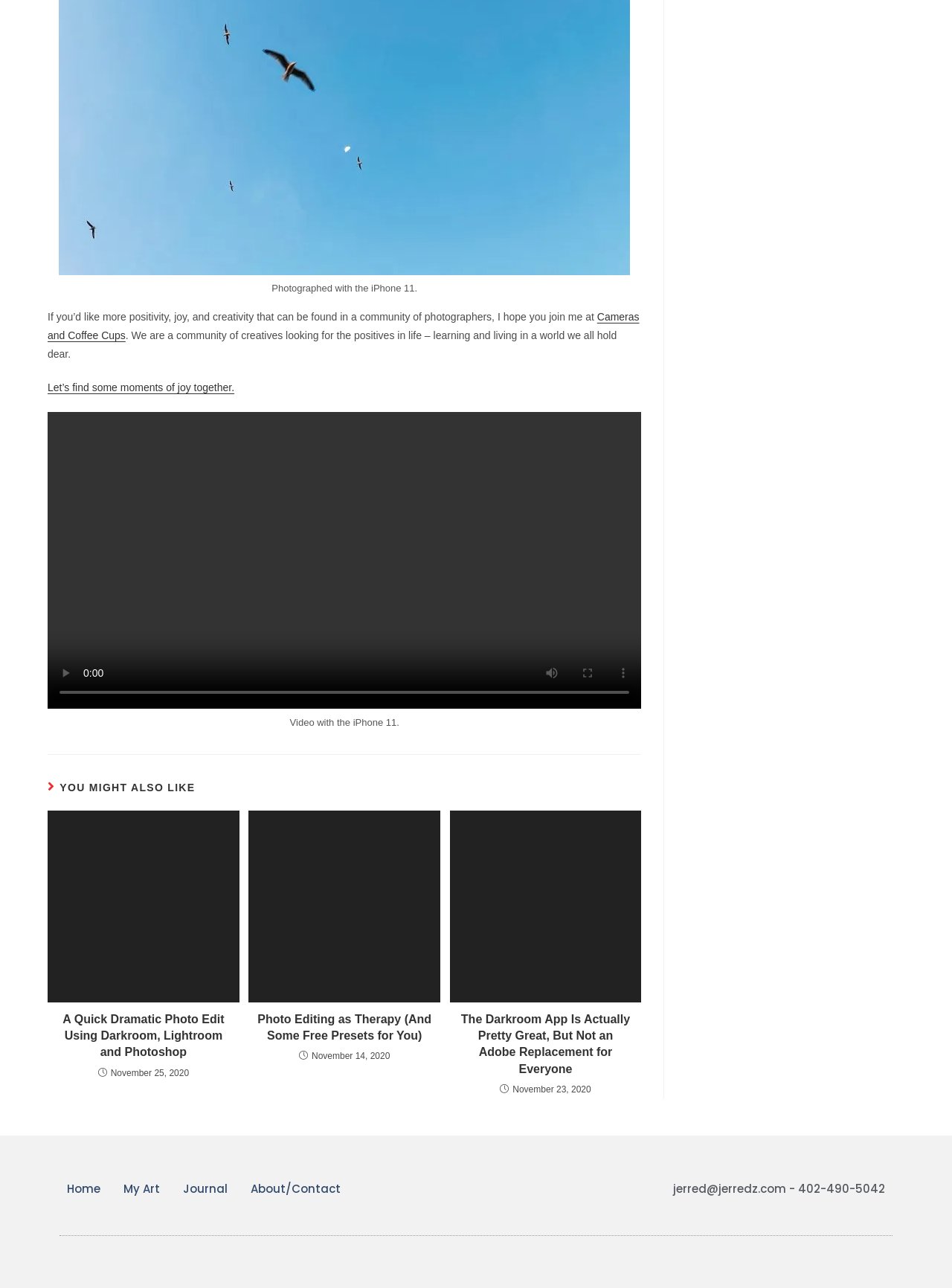Could you highlight the region that needs to be clicked to execute the instruction: "Contact through email or phone"?

[0.707, 0.917, 0.93, 0.929]